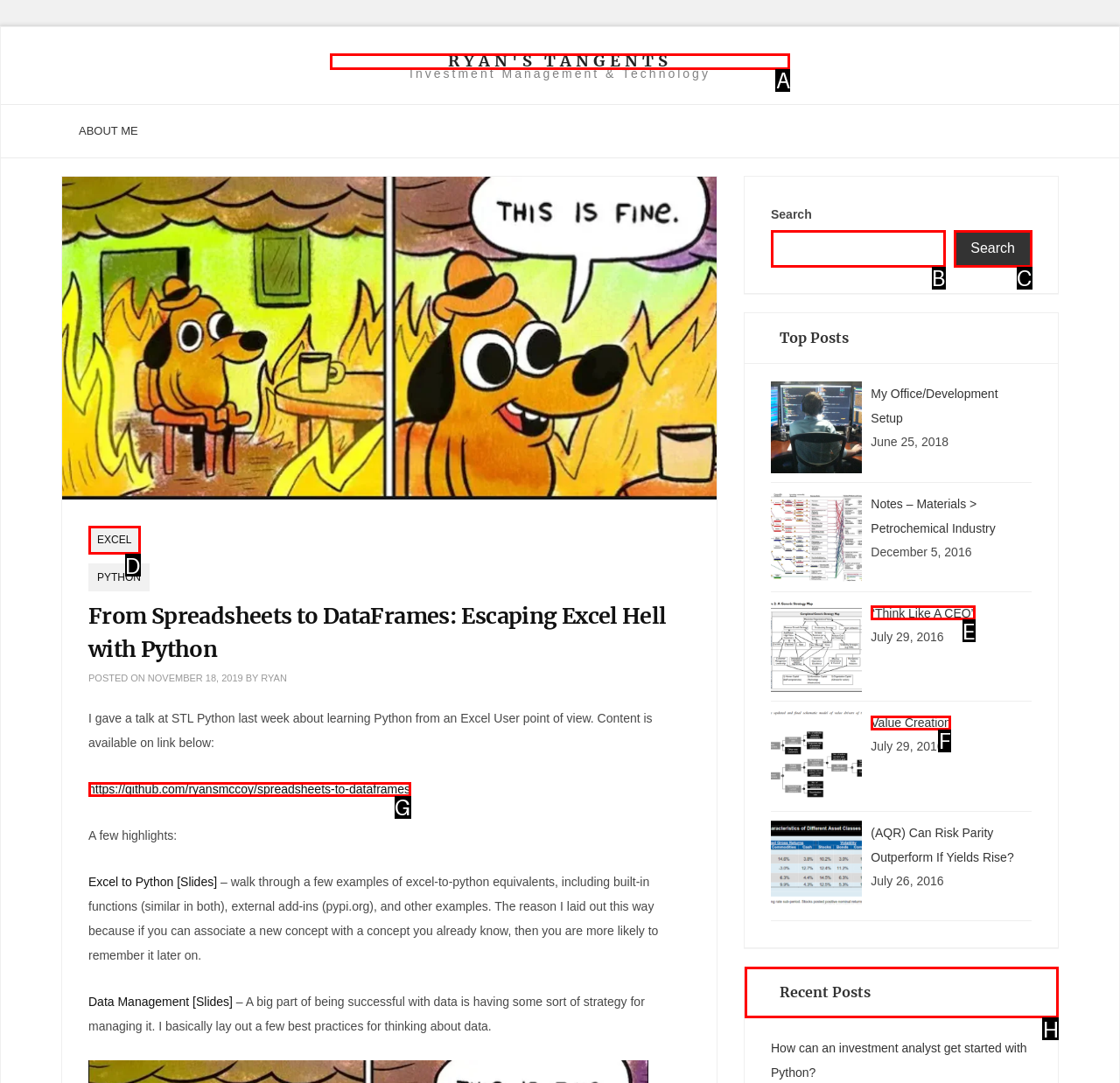Which HTML element should be clicked to fulfill the following task: Check the 'Recent Posts'?
Reply with the letter of the appropriate option from the choices given.

H